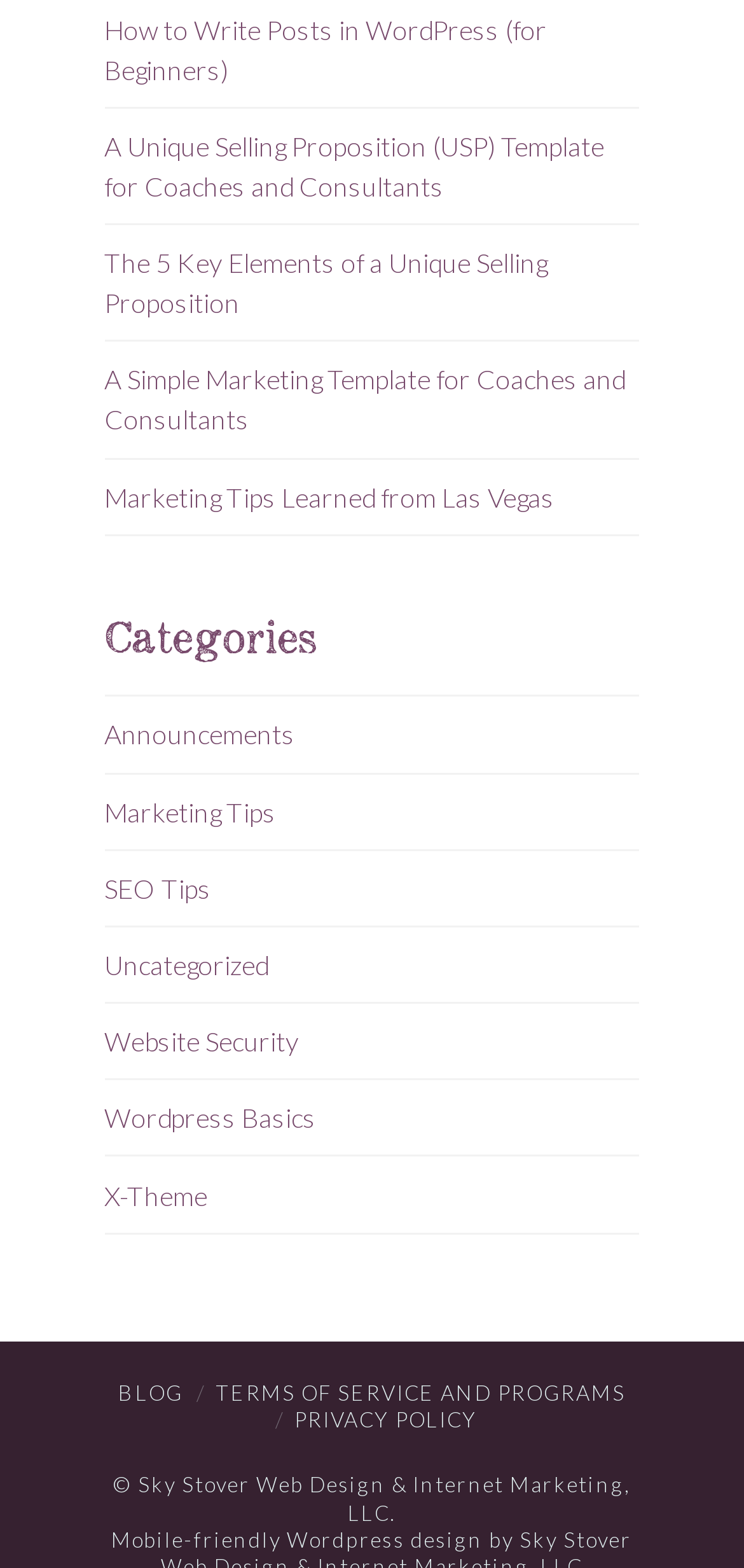Reply to the question with a single word or phrase:
What is the company name at the bottom of the webpage?

Sky Stover Web Design & Internet Marketing, LLC